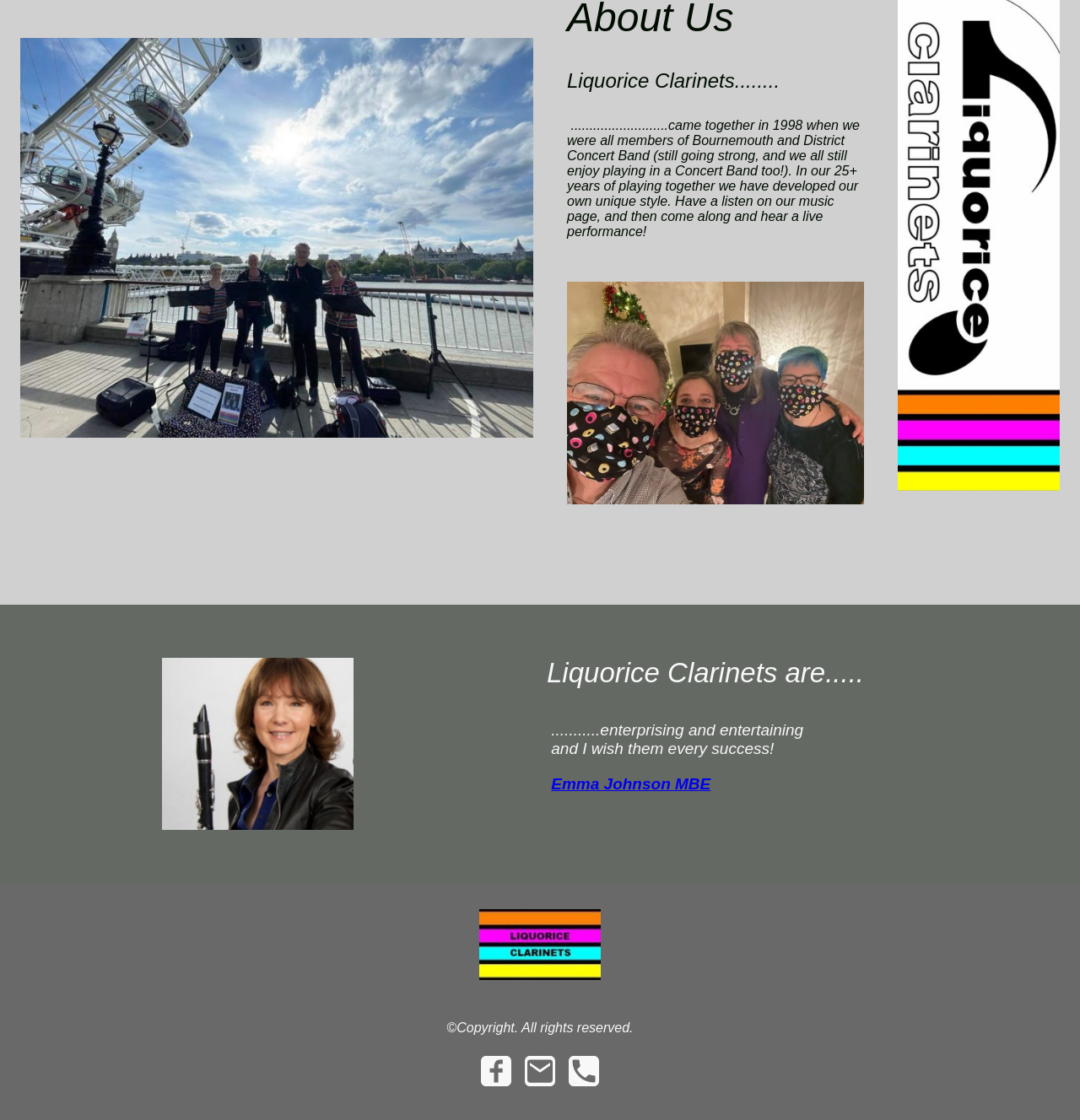Use a single word or phrase to answer the question: What is the copyright statement on the webpage?

All rights reserved